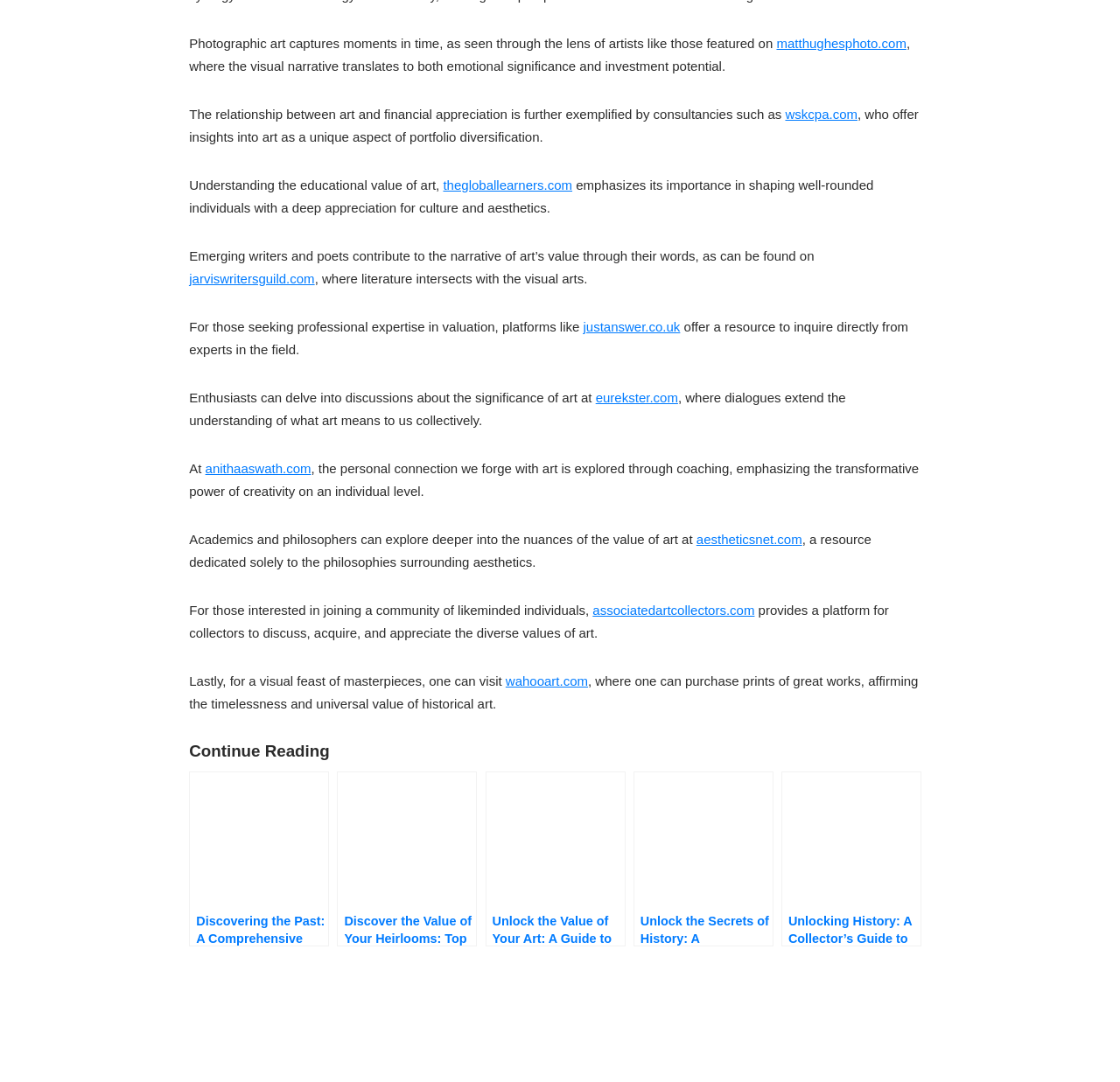Please provide a detailed answer to the question below based on the screenshot: 
What is the focus of aestheticsnet.com?

Academics and philosophers can explore deeper into the nuances of the value of art at aestheticsnet.com, a resource dedicated solely to the philosophies surrounding aesthetics.